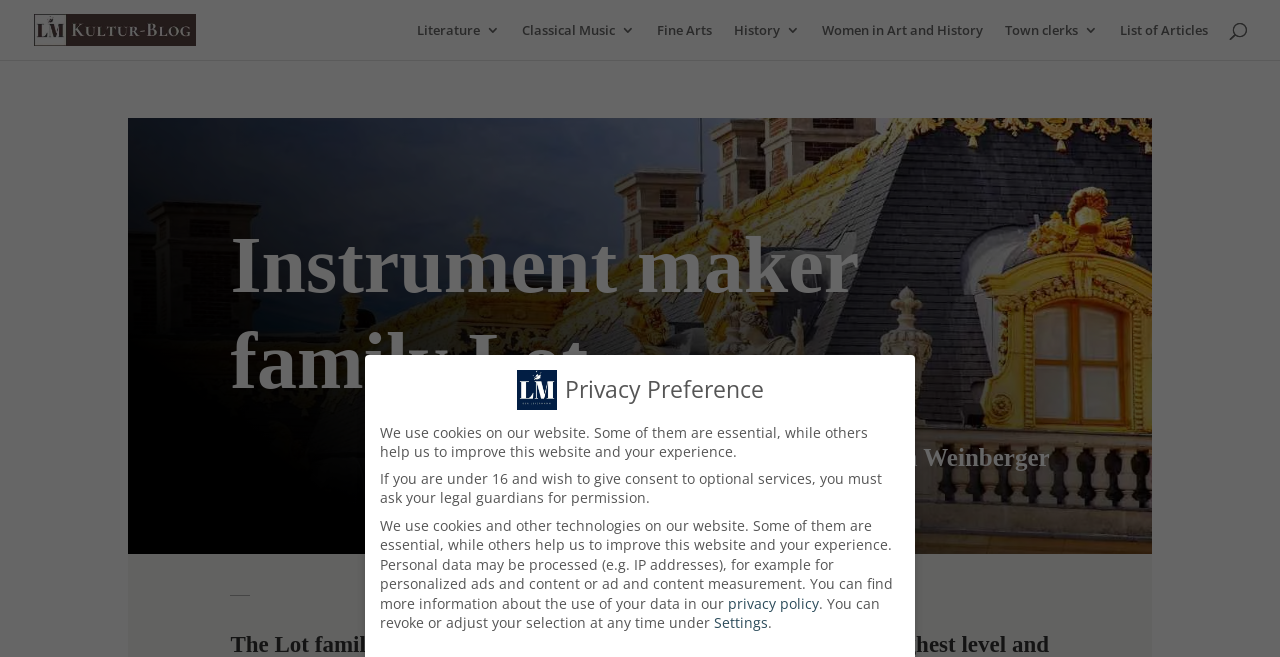Could you locate the bounding box coordinates for the section that should be clicked to accomplish this task: "View News".

None